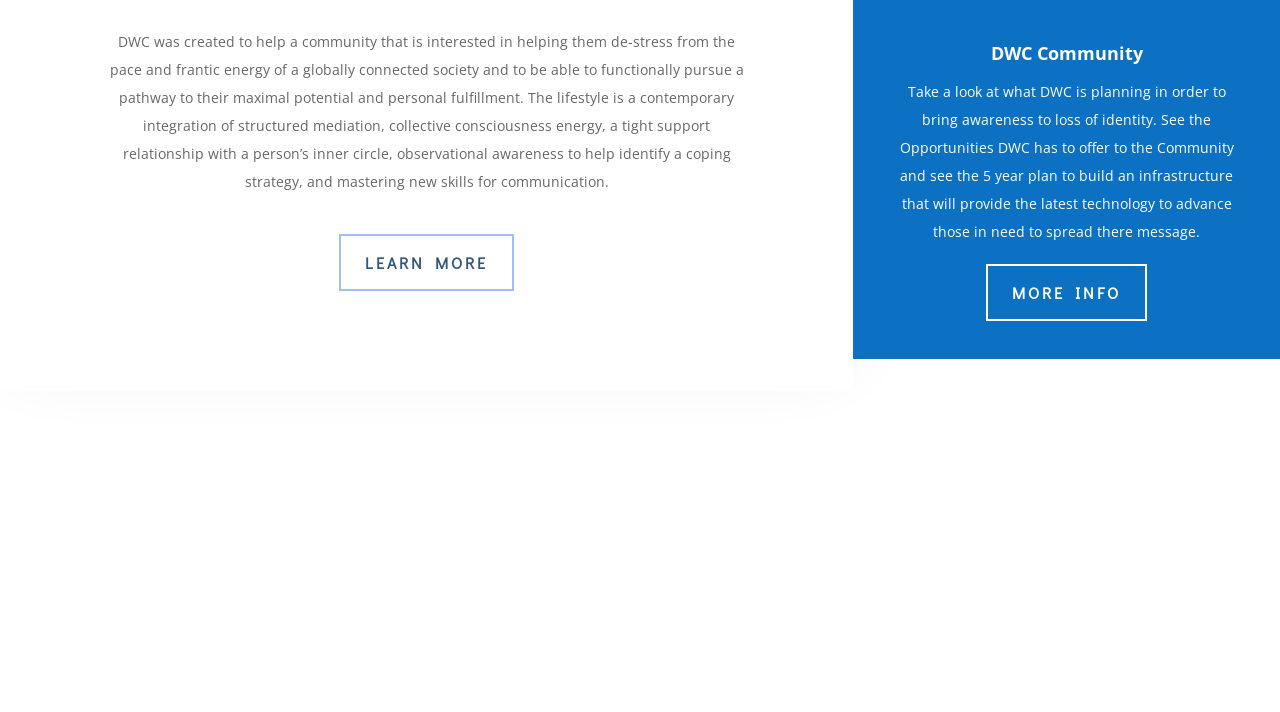What is the purpose of DWC?
Using the image, provide a concise answer in one word or a short phrase.

Help community de-stress